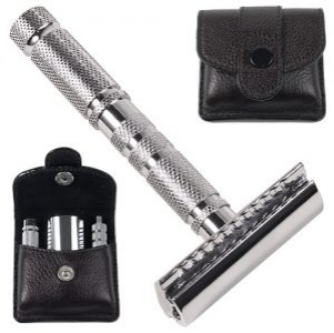What is the razor's finish? Based on the screenshot, please respond with a single word or phrase.

Polished chrome